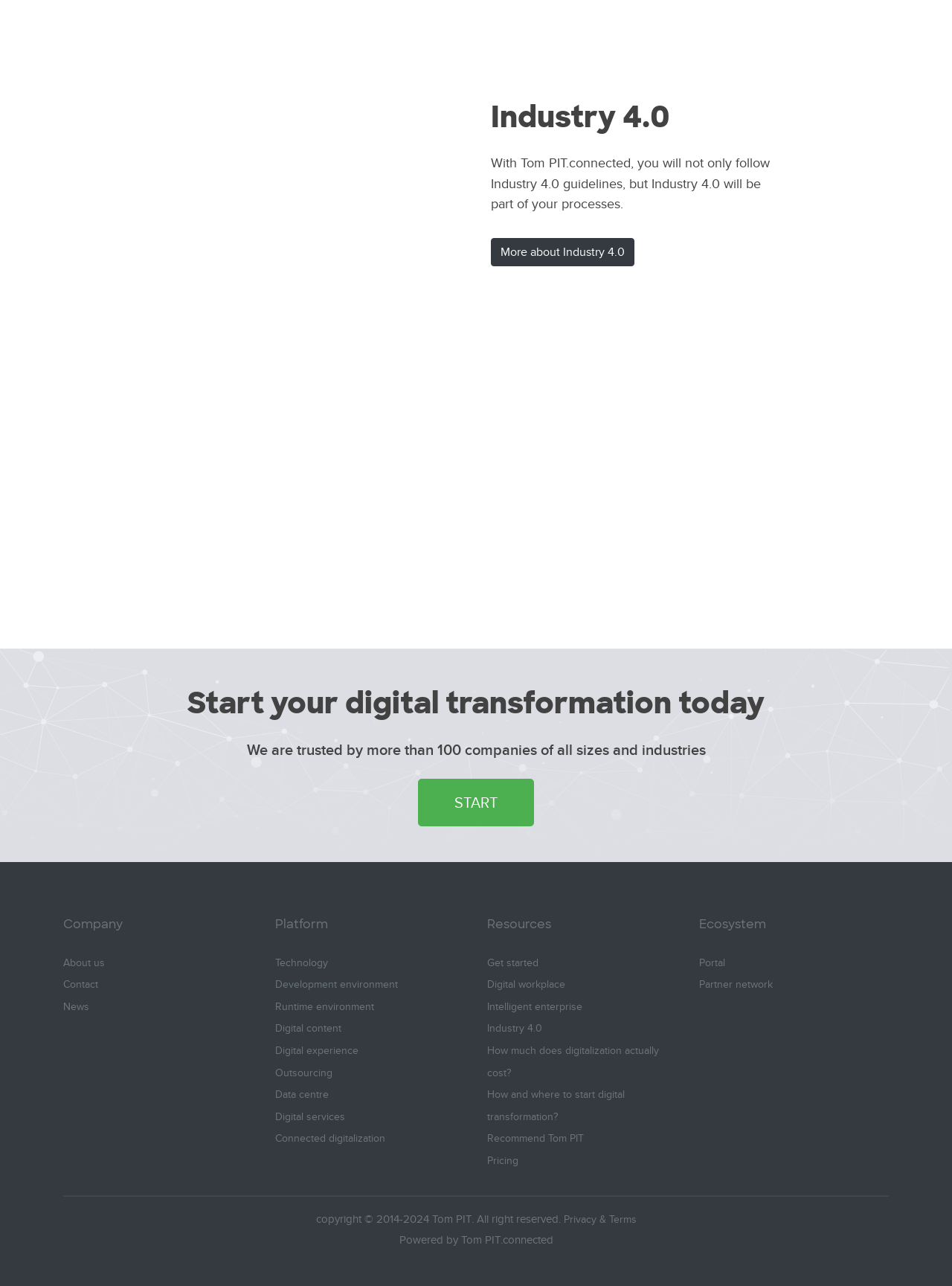What is the main topic of the webpage?
Please interpret the details in the image and answer the question thoroughly.

The main topic of the webpage is Industry 4.0, which is indicated by the heading 'Industry 4.0' at the top of the page. The webpage also provides information about digital transformation and how Tom PIT can help with it.